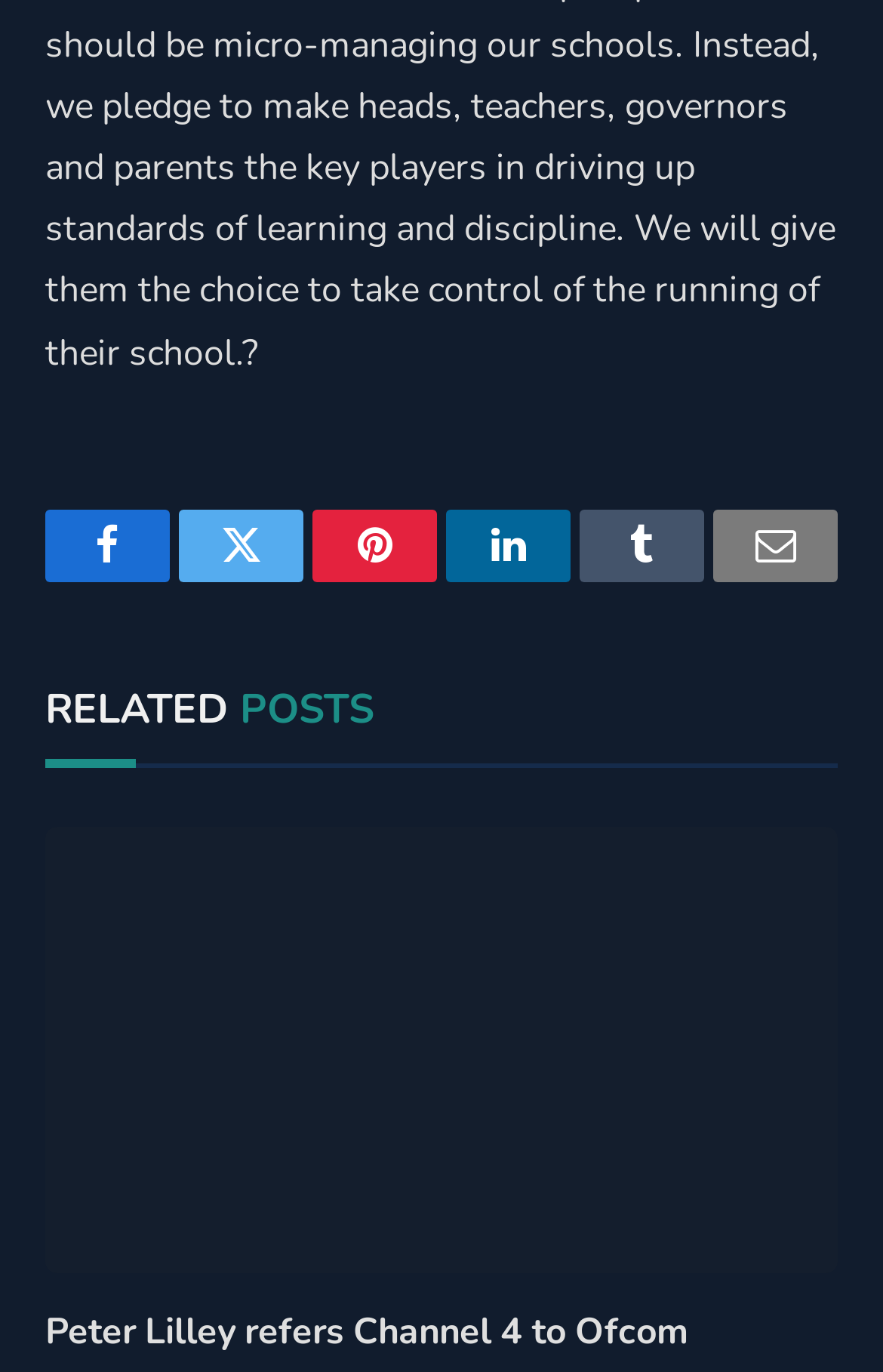Determine the bounding box coordinates for the clickable element to execute this instruction: "View related post about Channel 4 Building". Provide the coordinates as four float numbers between 0 and 1, i.e., [left, top, right, bottom].

[0.051, 0.603, 0.949, 0.928]